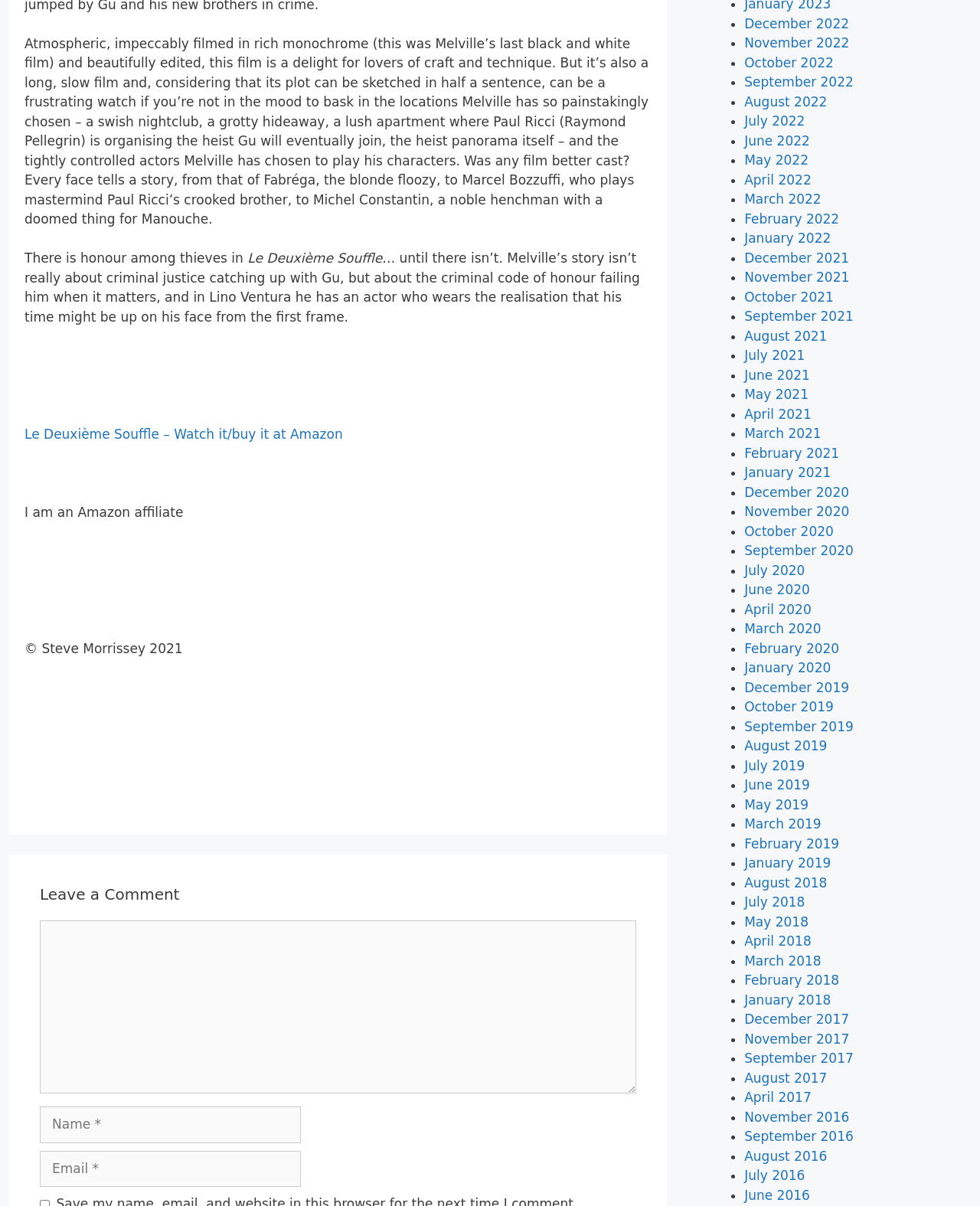What is the title of the film being reviewed?
Using the visual information, respond with a single word or phrase.

Le Deuxième Souffle